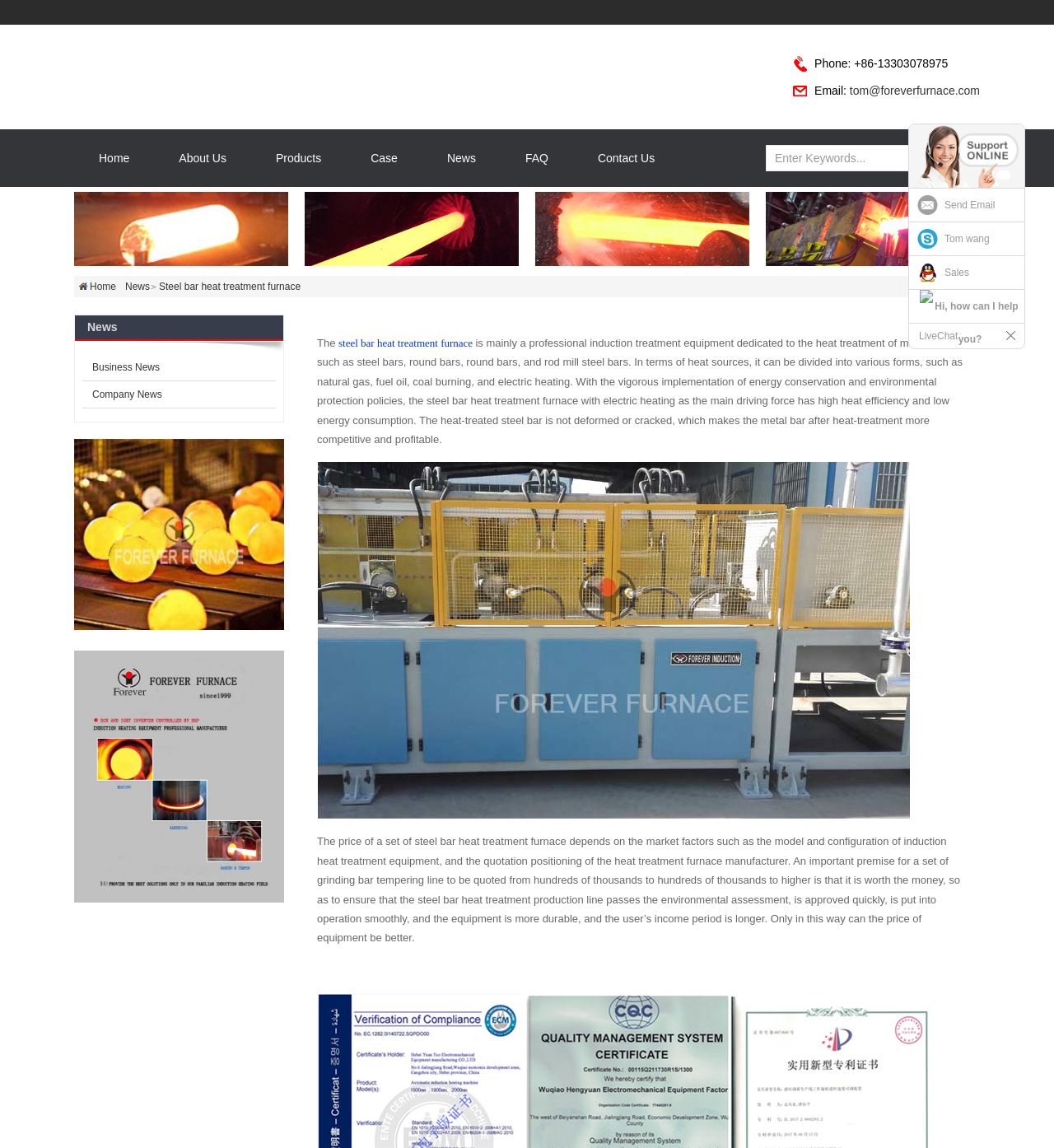Identify the bounding box coordinates of the clickable region required to complete the instruction: "Click the 'Contact Us' link". The coordinates should be given as four float numbers within the range of 0 and 1, i.e., [left, top, right, bottom].

[0.544, 0.113, 0.645, 0.163]